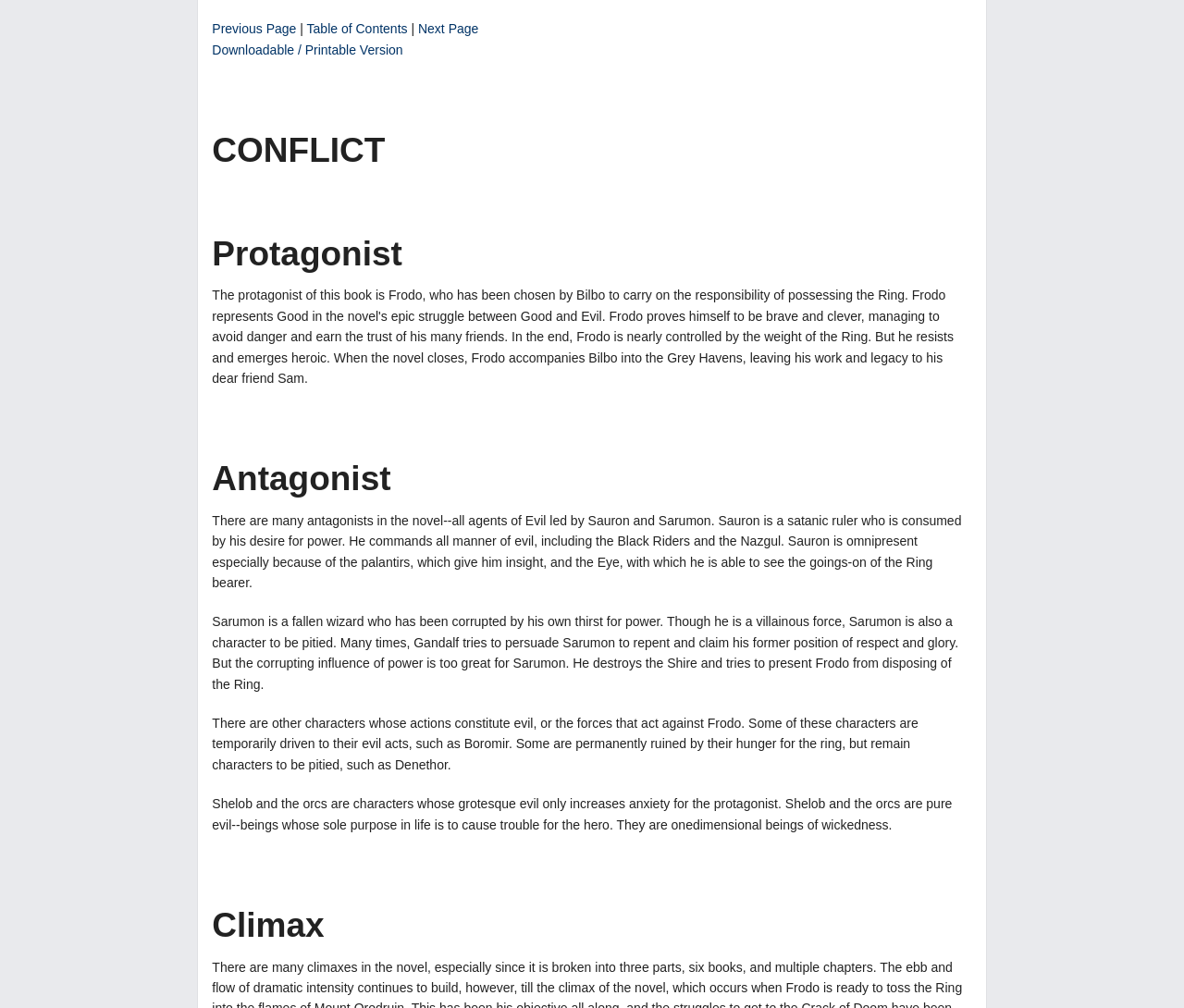Find the UI element described as: "Next Page" and predict its bounding box coordinates. Ensure the coordinates are four float numbers between 0 and 1, [left, top, right, bottom].

[0.353, 0.021, 0.404, 0.036]